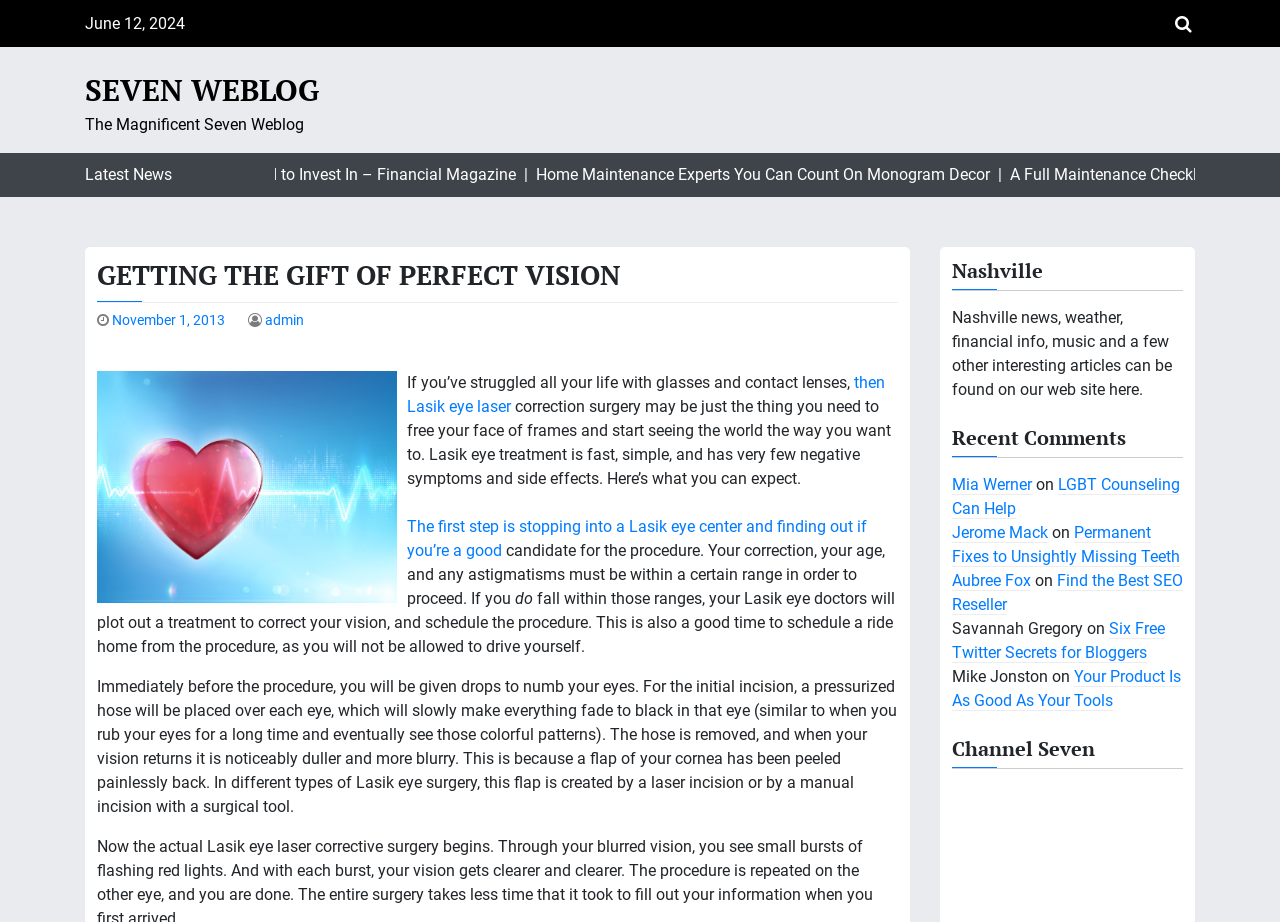Locate the bounding box coordinates of the clickable region necessary to complete the following instruction: "Click on 'Nashville'". Provide the coordinates in the format of four float numbers between 0 and 1, i.e., [left, top, right, bottom].

[0.744, 0.281, 0.924, 0.316]